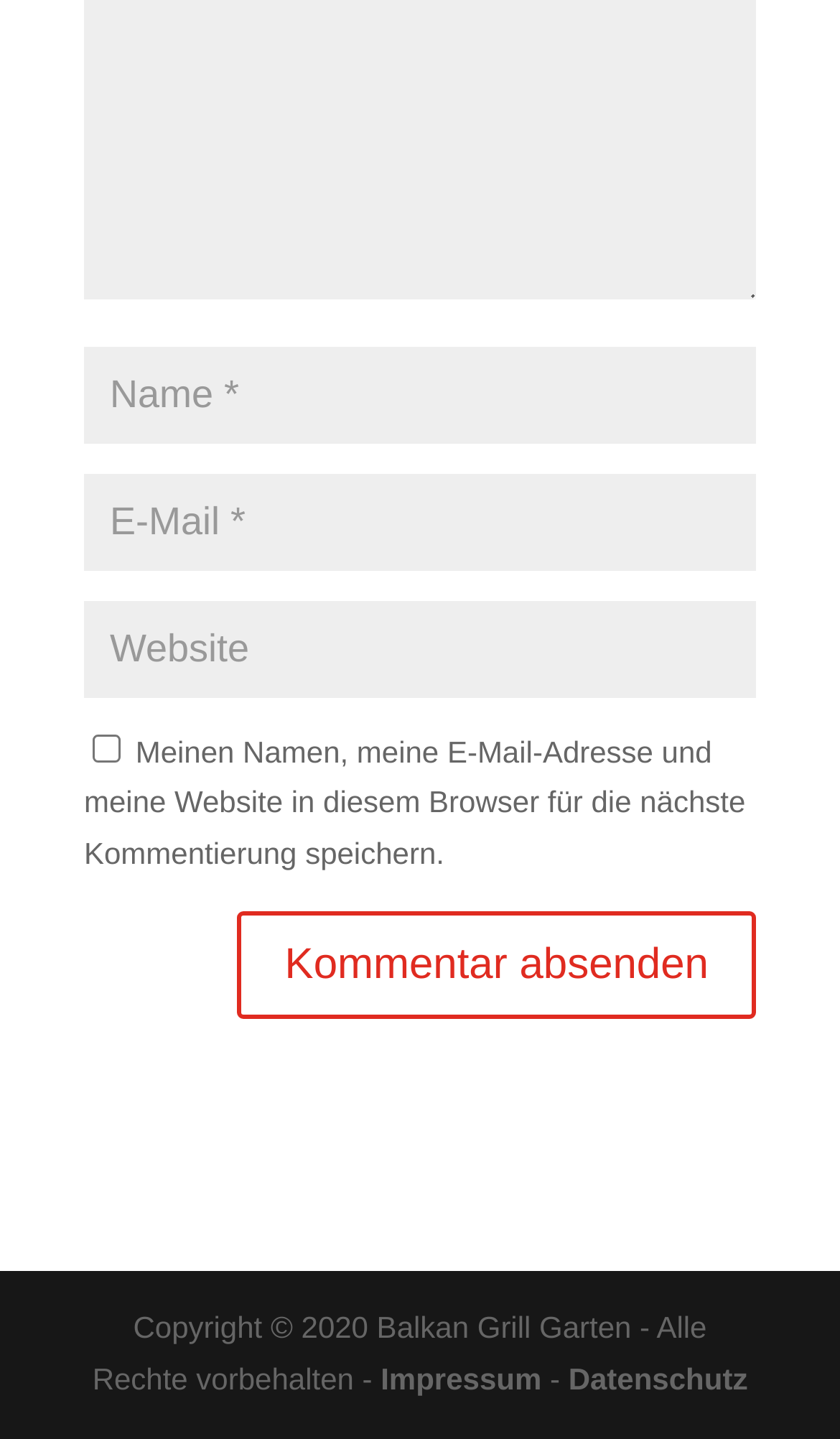Give a one-word or short phrase answer to this question: 
What is the button at the bottom for?

Submit comment